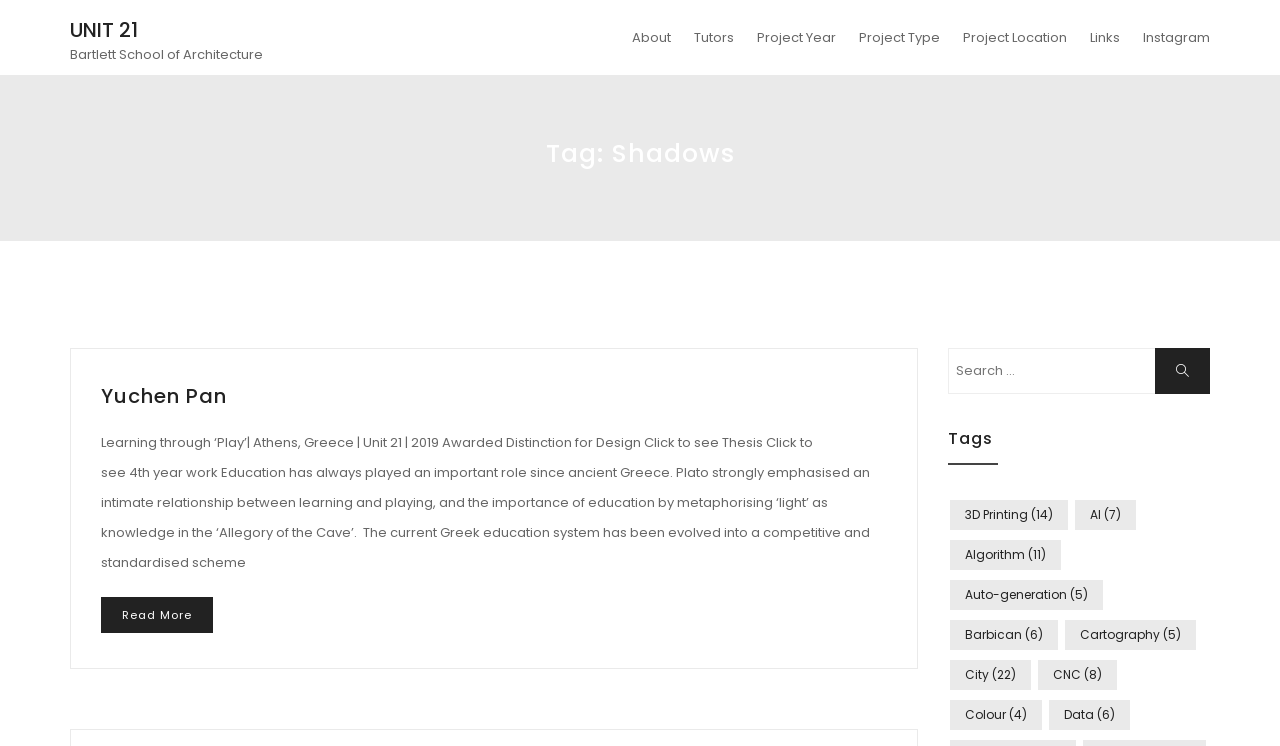Provide the bounding box coordinates for the UI element that is described as: "3D Printing (14)".

[0.742, 0.67, 0.834, 0.711]